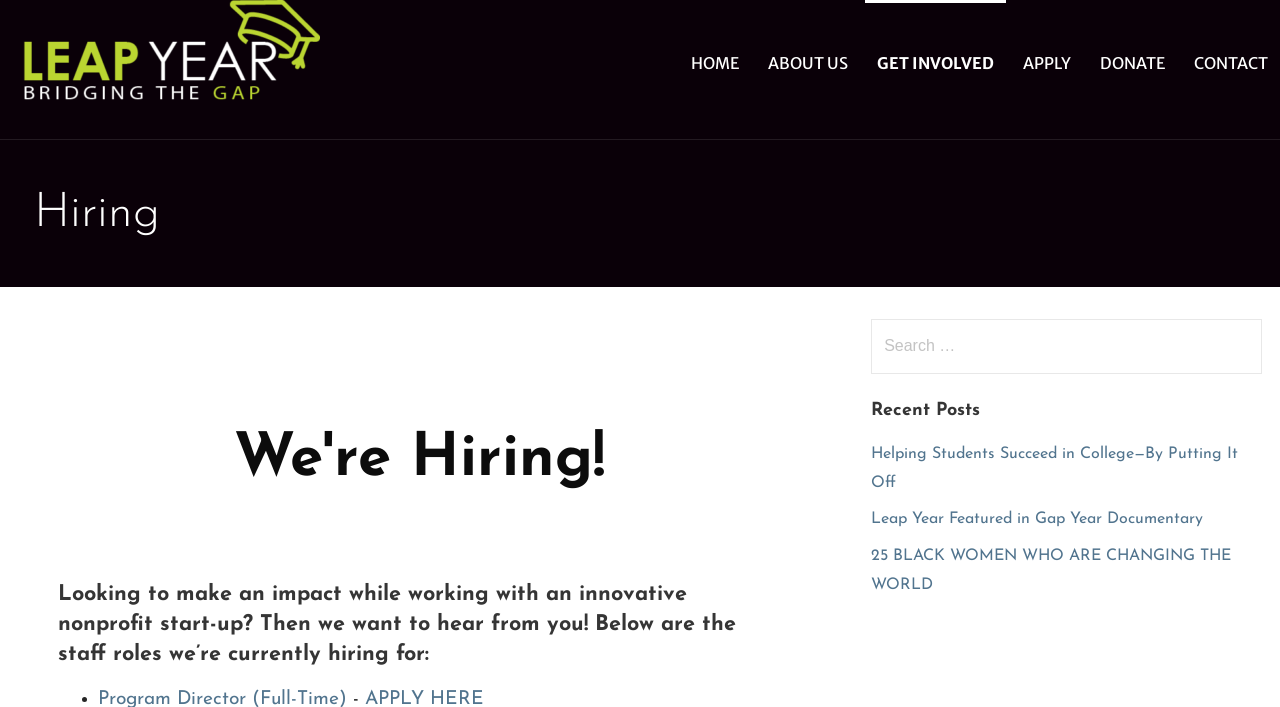Refer to the screenshot and give an in-depth answer to this question: How many navigation links are at the top of the page?

The navigation links are located at the top of the page, and they are 'HOME', 'ABOUT US', 'GET INVOLVED', 'APPLY', 'DONATE', and 'CONTACT'. There are 6 links in total.